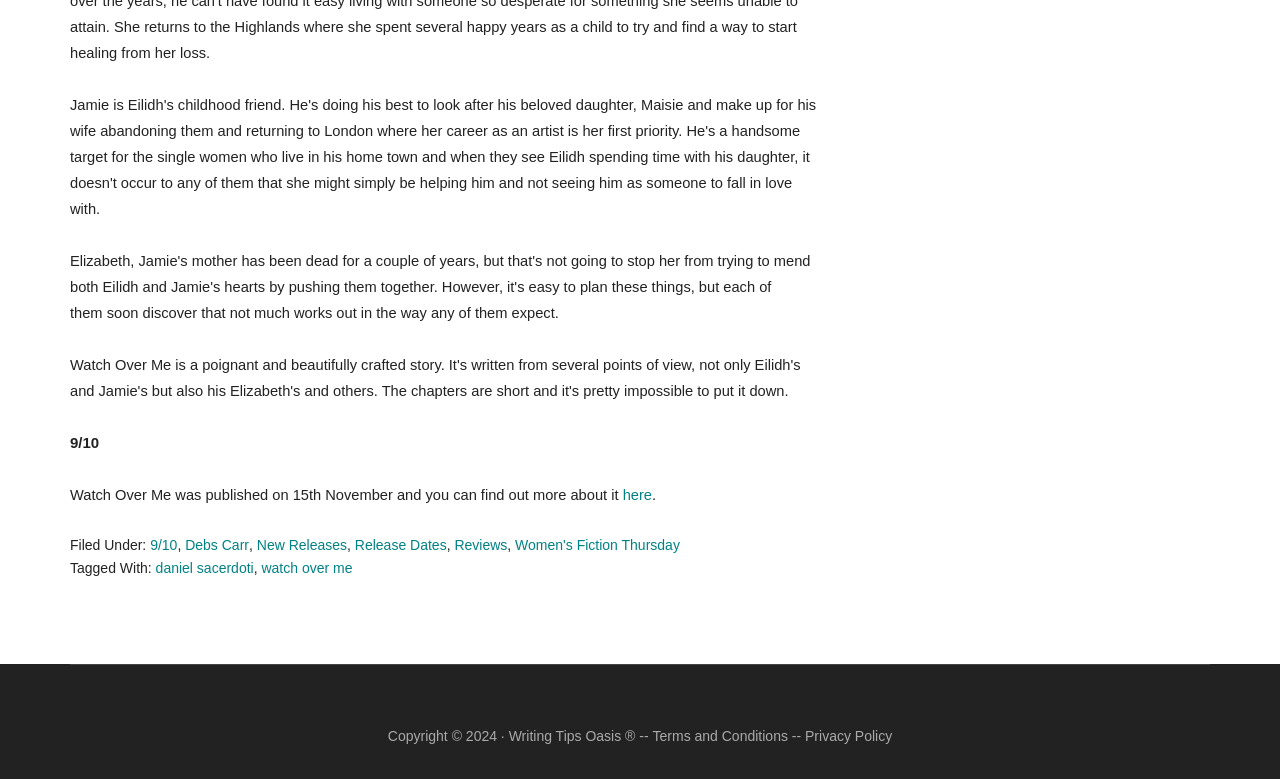Show the bounding box coordinates for the HTML element as described: "WordPress".

None